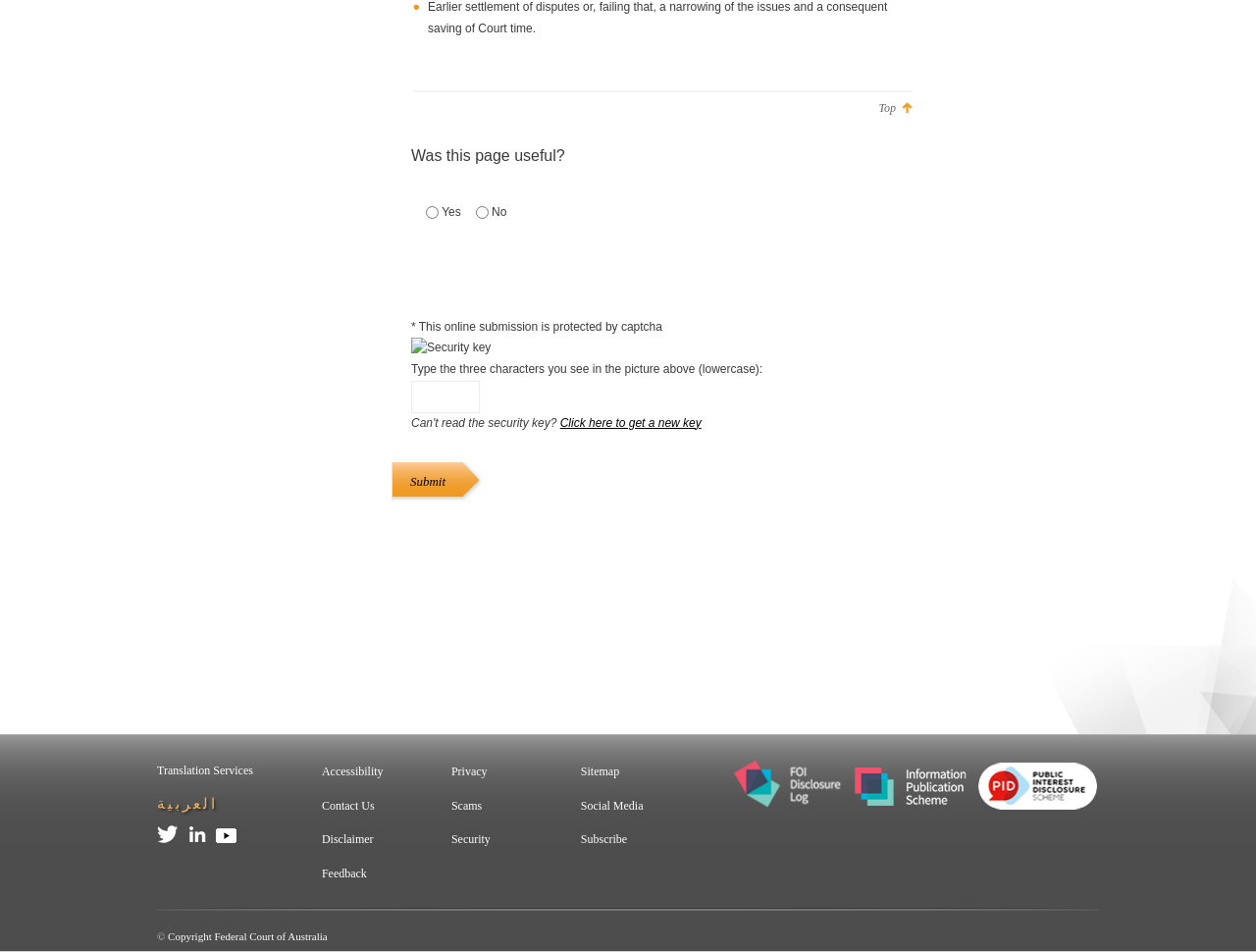Give a succinct answer to this question in a single word or phrase: 
What is the copyright information at the bottom of the page?

Federal Court of Australia